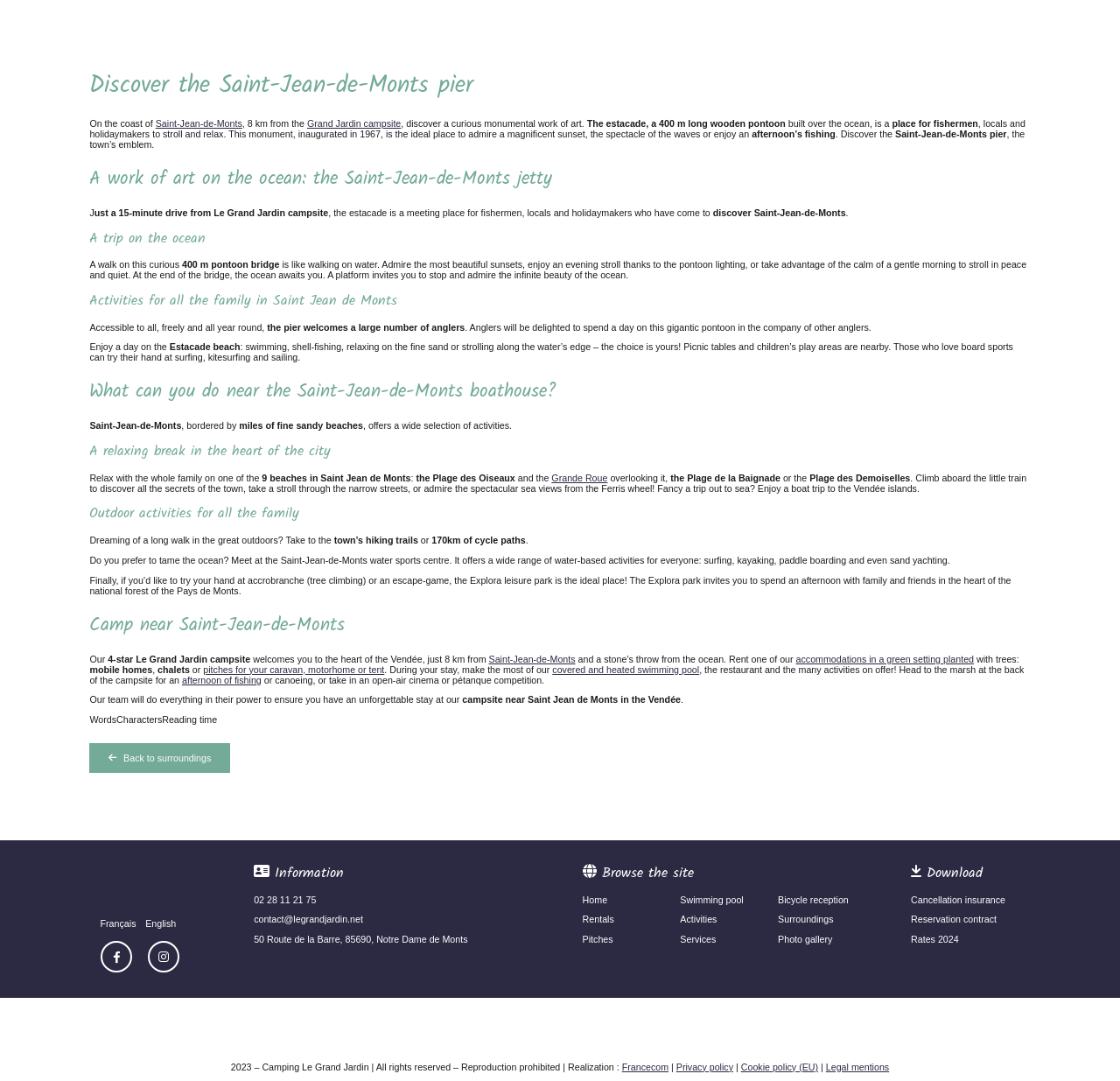Locate the bounding box coordinates of the area you need to click to fulfill this instruction: 'Learn about activities for all the family in Saint Jean de Monts'. The coordinates must be in the form of four float numbers ranging from 0 to 1: [left, top, right, bottom].

[0.08, 0.268, 0.92, 0.289]